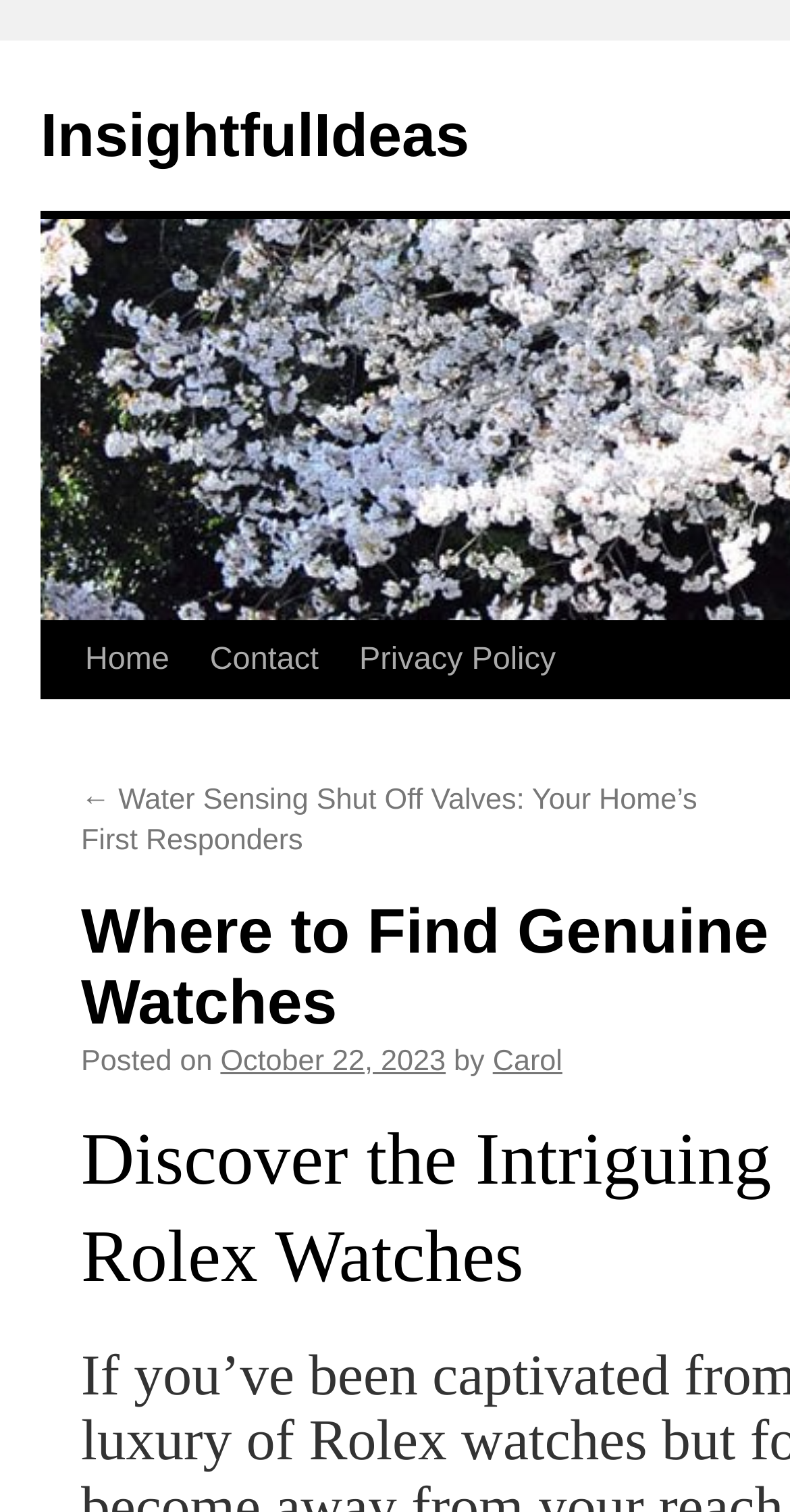Using the element description provided, determine the bounding box coordinates in the format (top-left x, top-left y, bottom-right x, bottom-right y). Ensure that all values are floating point numbers between 0 and 1. Element description: Department of Emergency Medicine (UCI)

None